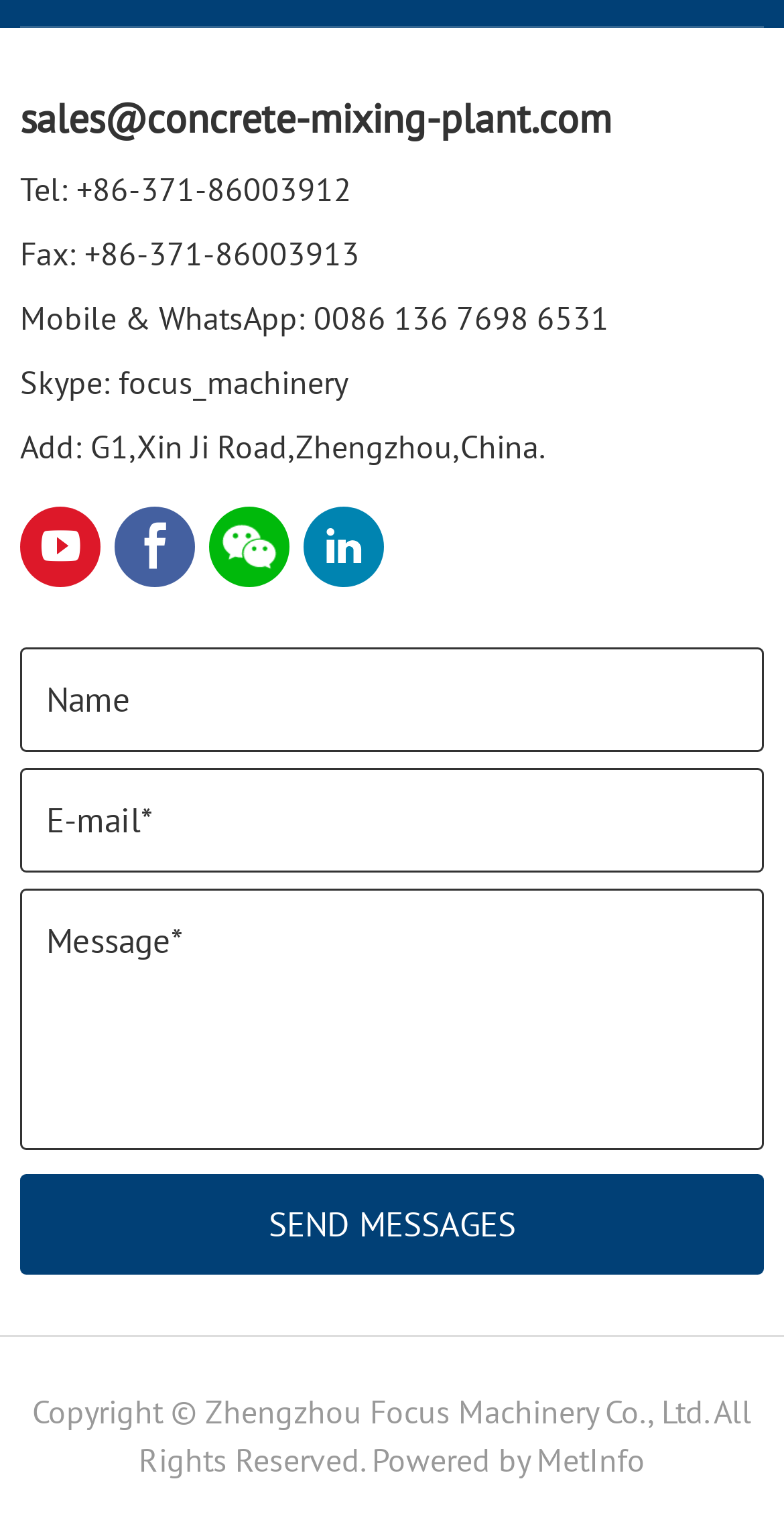Please determine the bounding box coordinates of the element's region to click for the following instruction: "Click the WhatsApp link".

[0.4, 0.194, 0.777, 0.22]